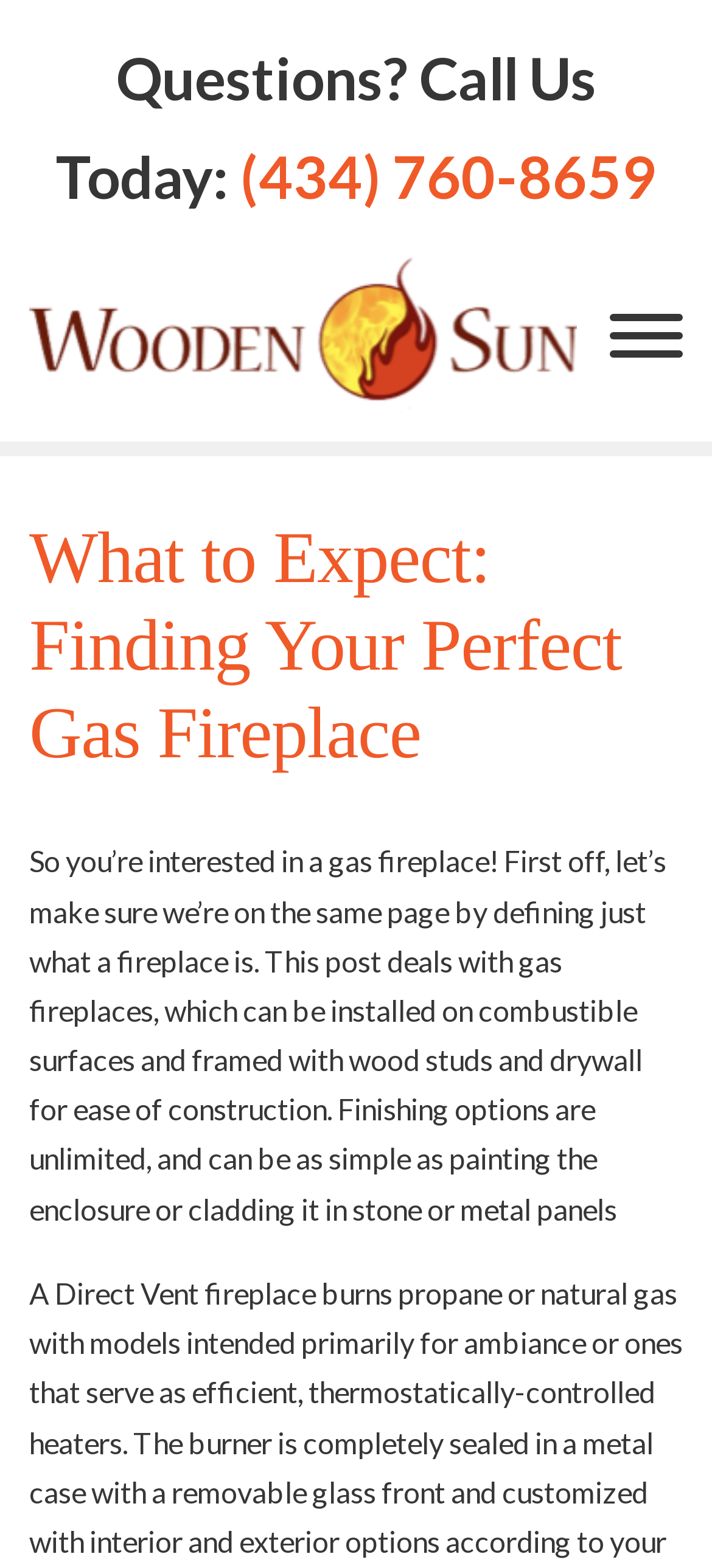Determine the bounding box coordinates in the format (top-left x, top-left y, bottom-right x, bottom-right y). Ensure all values are floating point numbers between 0 and 1. Identify the bounding box of the UI element described by: aria-label="Open"

[0.856, 0.2, 0.959, 0.228]